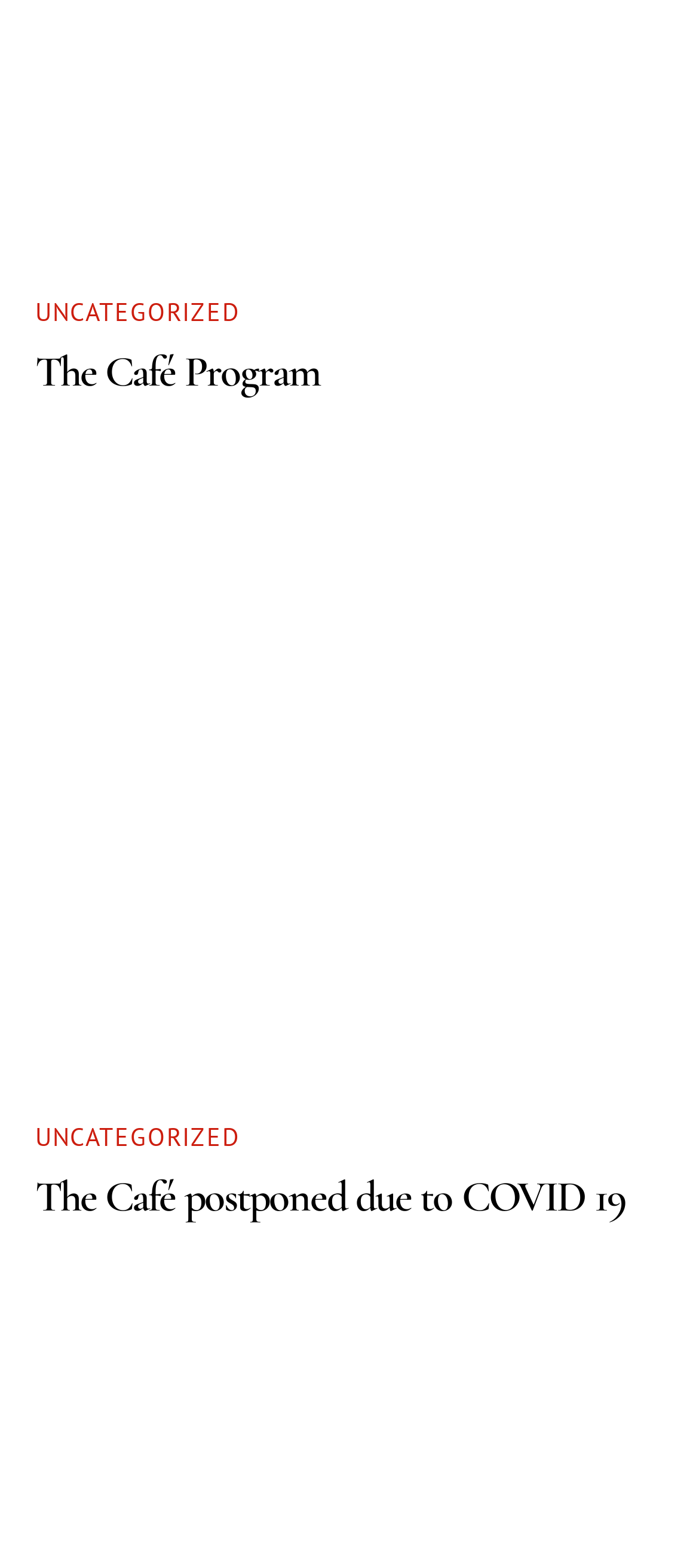Based on the image, provide a detailed and complete answer to the question: 
Is the webpage about a specific event?

I looked at the content of the webpage and found that it mentions 'The Café postponed due to COVID 19', which suggests that the webpage is about a specific event that was postponed due to the pandemic.